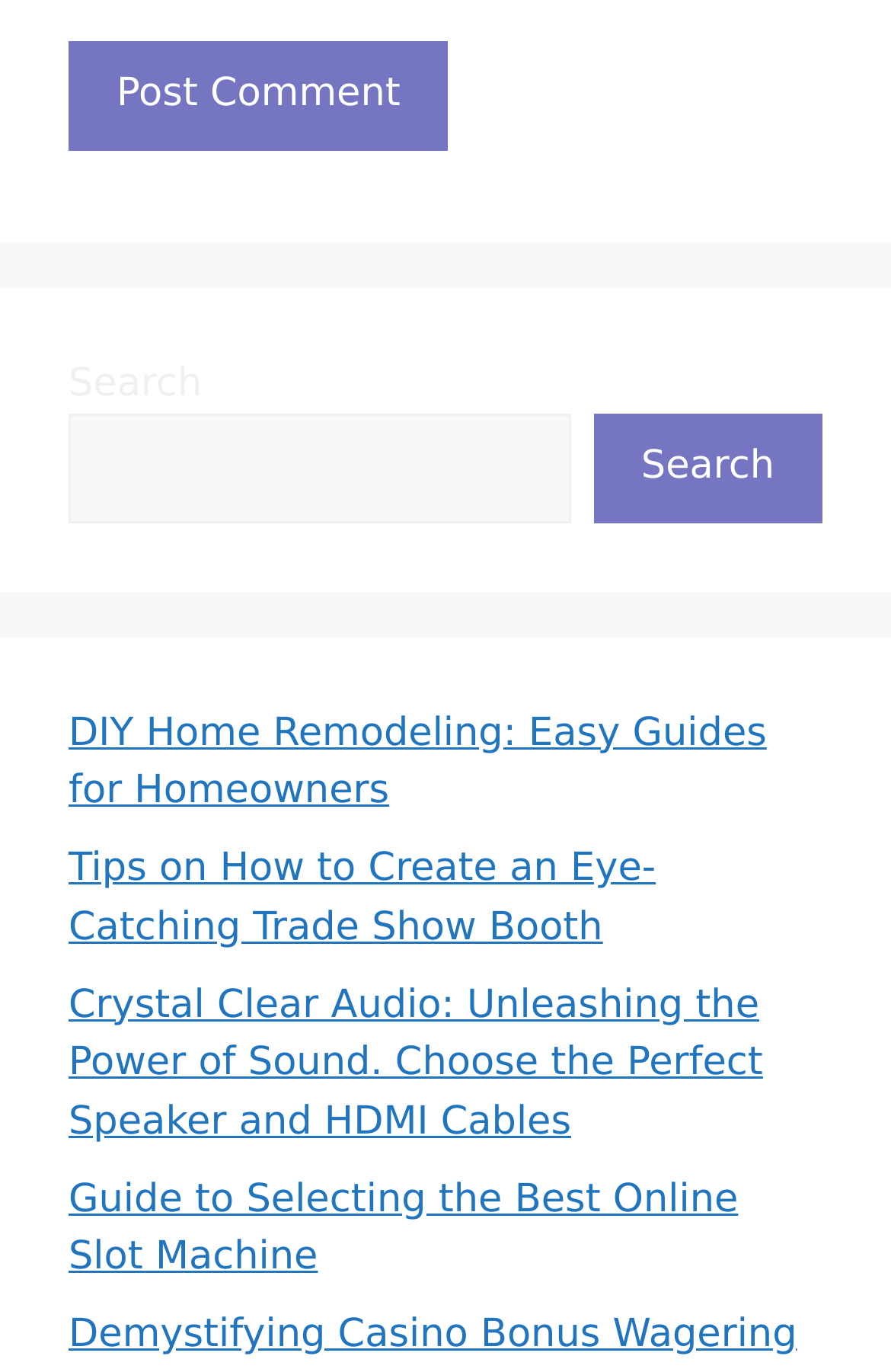How many links are there below the search box?
Provide a detailed and well-explained answer to the question.

There are four links below the search box, they are 'DIY Home Remodeling: Easy Guides for Homeowners', 'Tips on How to Create an Eye-Catching Trade Show Booth', 'Crystal Clear Audio: Unleashing the Power of Sound. Choose the Perfect Speaker and HDMI Cables', and 'Guide to Selecting the Best Online Slot Machine'.